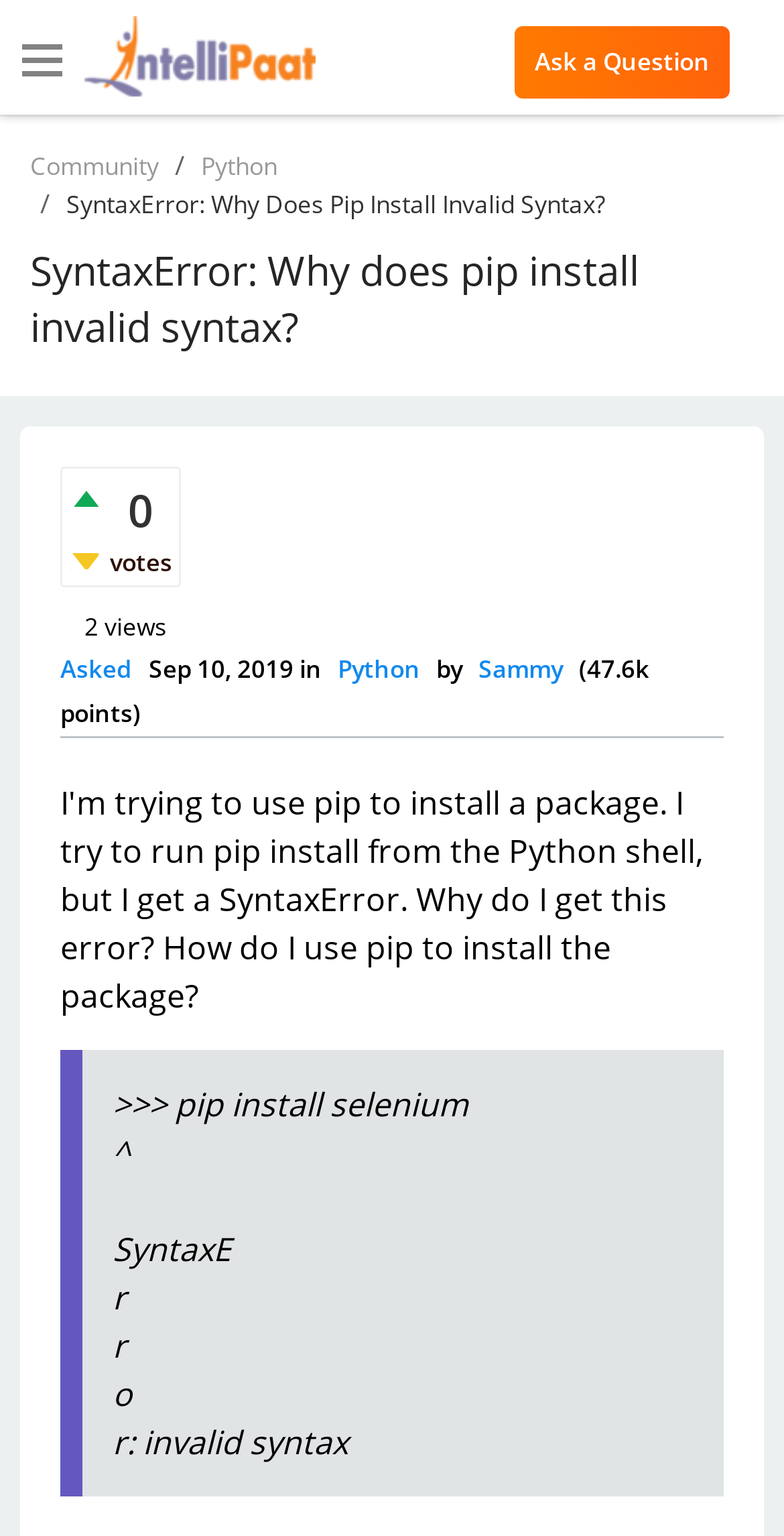Identify the bounding box coordinates of the element that should be clicked to fulfill this task: "Click on the 'Sammy' link". The coordinates should be provided as four float numbers between 0 and 1, i.e., [left, top, right, bottom].

[0.597, 0.424, 0.731, 0.447]